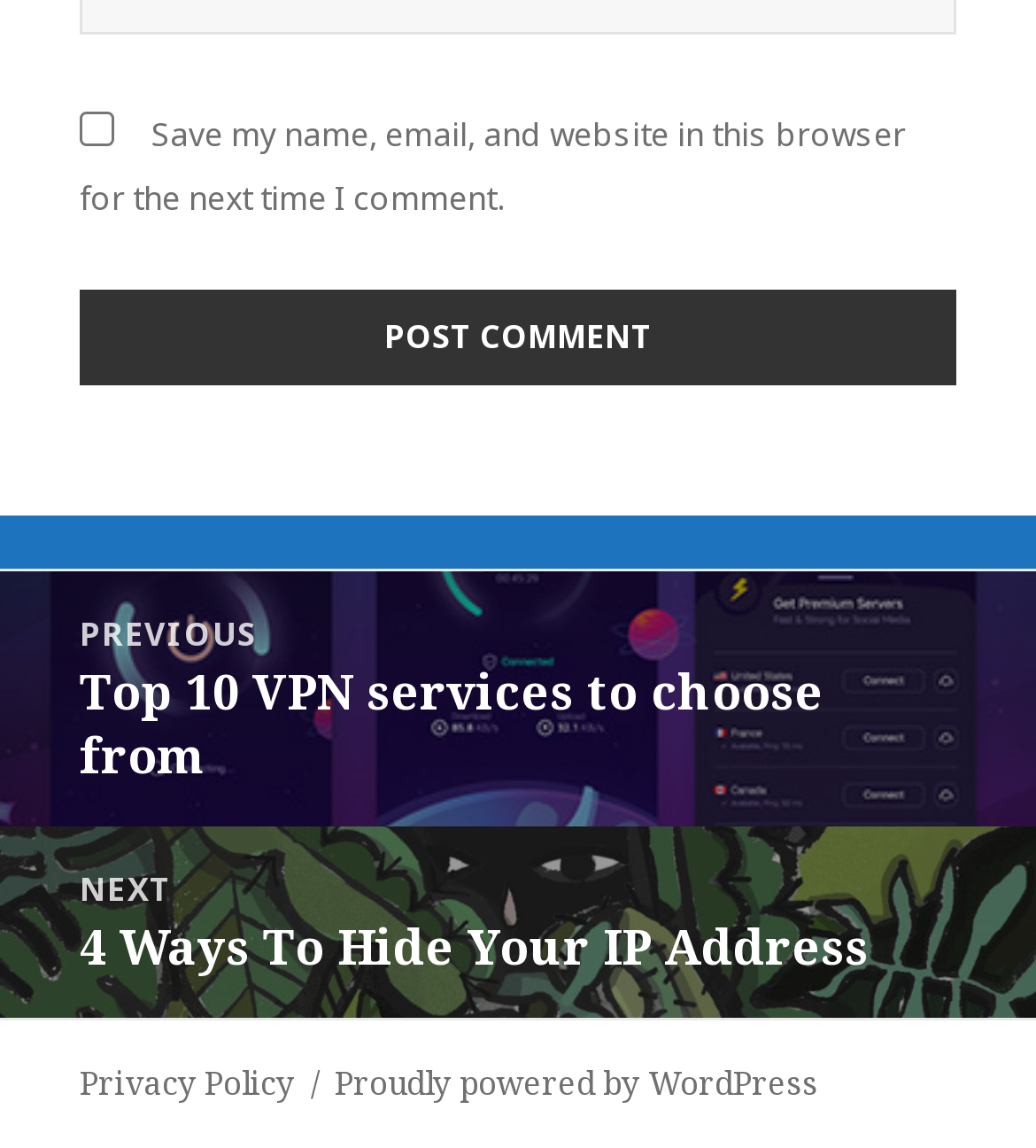Locate the bounding box for the described UI element: "Proudly powered by WordPress". Ensure the coordinates are four float numbers between 0 and 1, formatted as [left, top, right, bottom].

[0.323, 0.924, 0.79, 0.966]